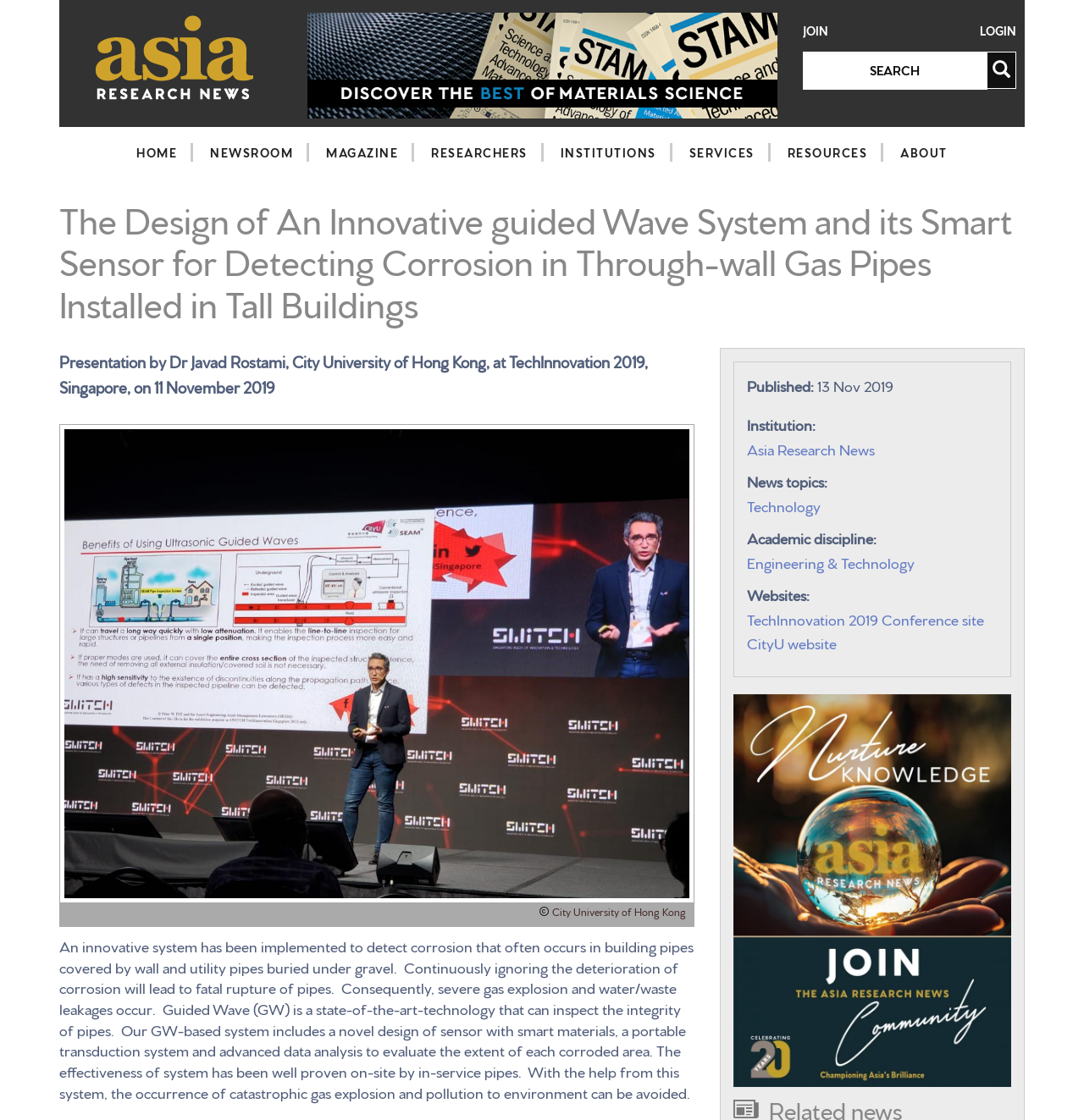Identify the bounding box of the HTML element described as: "About".

[0.818, 0.128, 0.887, 0.145]